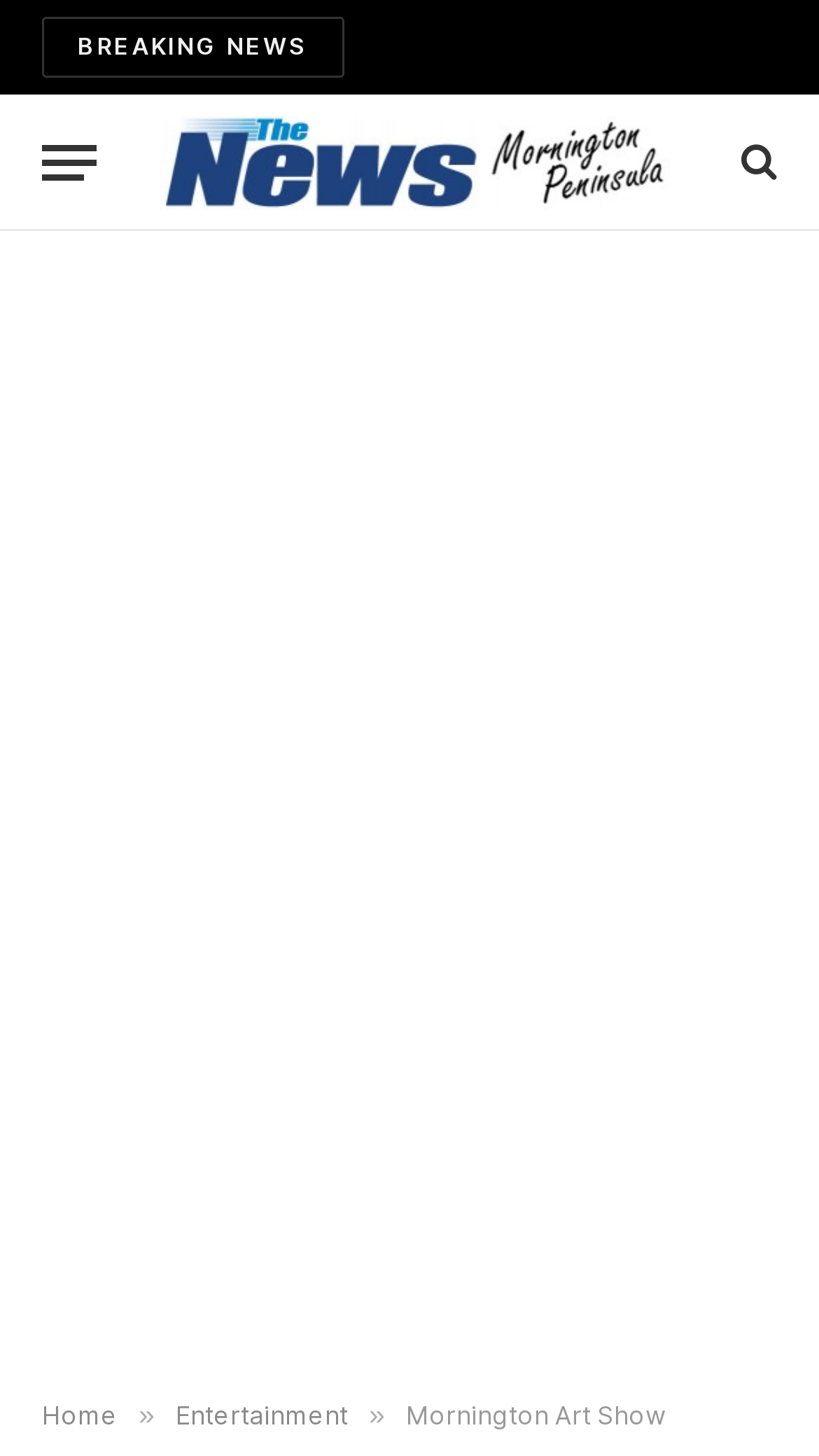How many navigation links are at the bottom of the webpage?
Please provide an in-depth and detailed response to the question.

I counted the number of link elements at the bottom of the webpage, which are 'Home', '»', and 'Entertainment', and found that there are three navigation links.